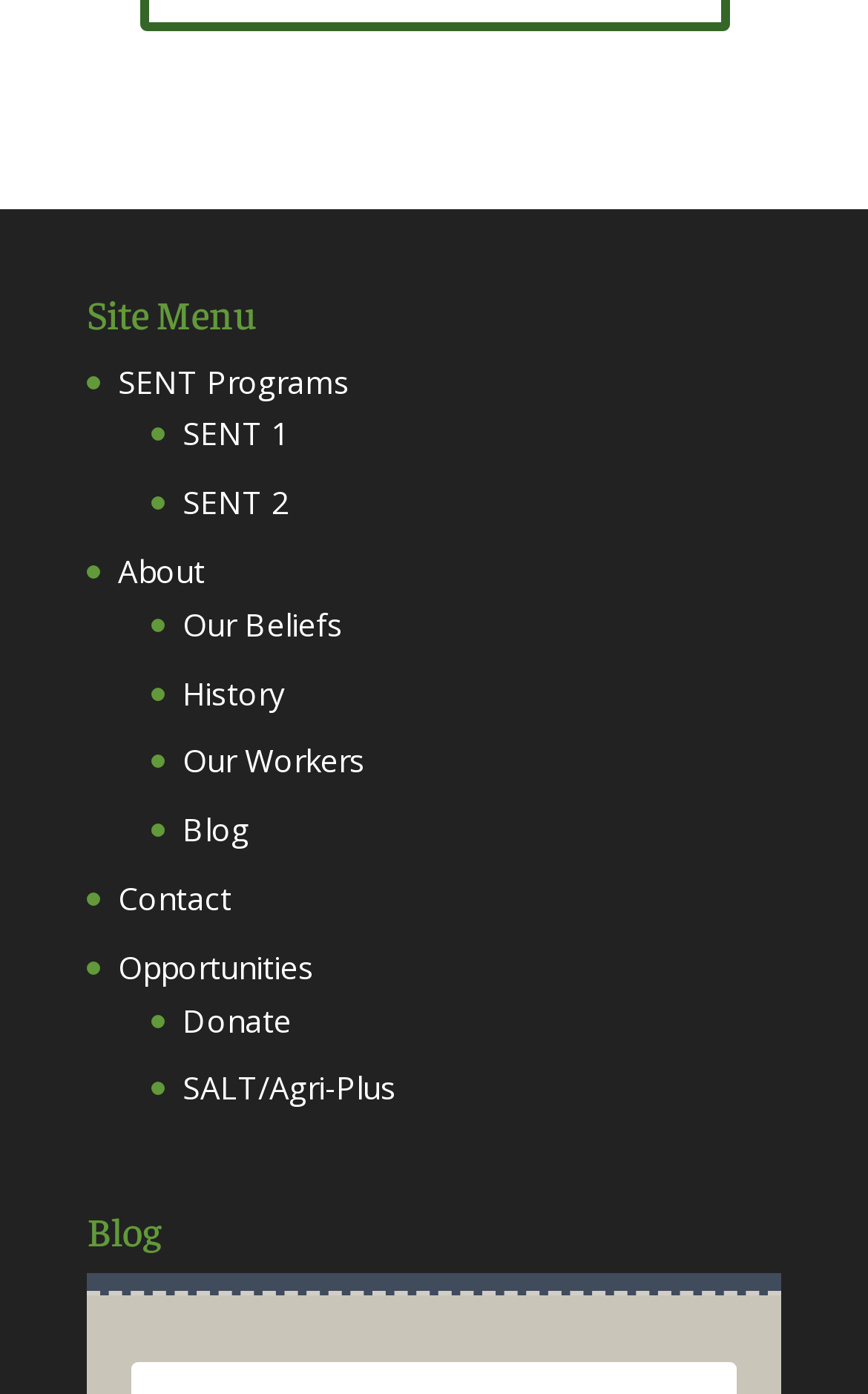Find the bounding box coordinates of the clickable element required to execute the following instruction: "Donate to the organization". Provide the coordinates as four float numbers between 0 and 1, i.e., [left, top, right, bottom].

[0.21, 0.716, 0.336, 0.746]